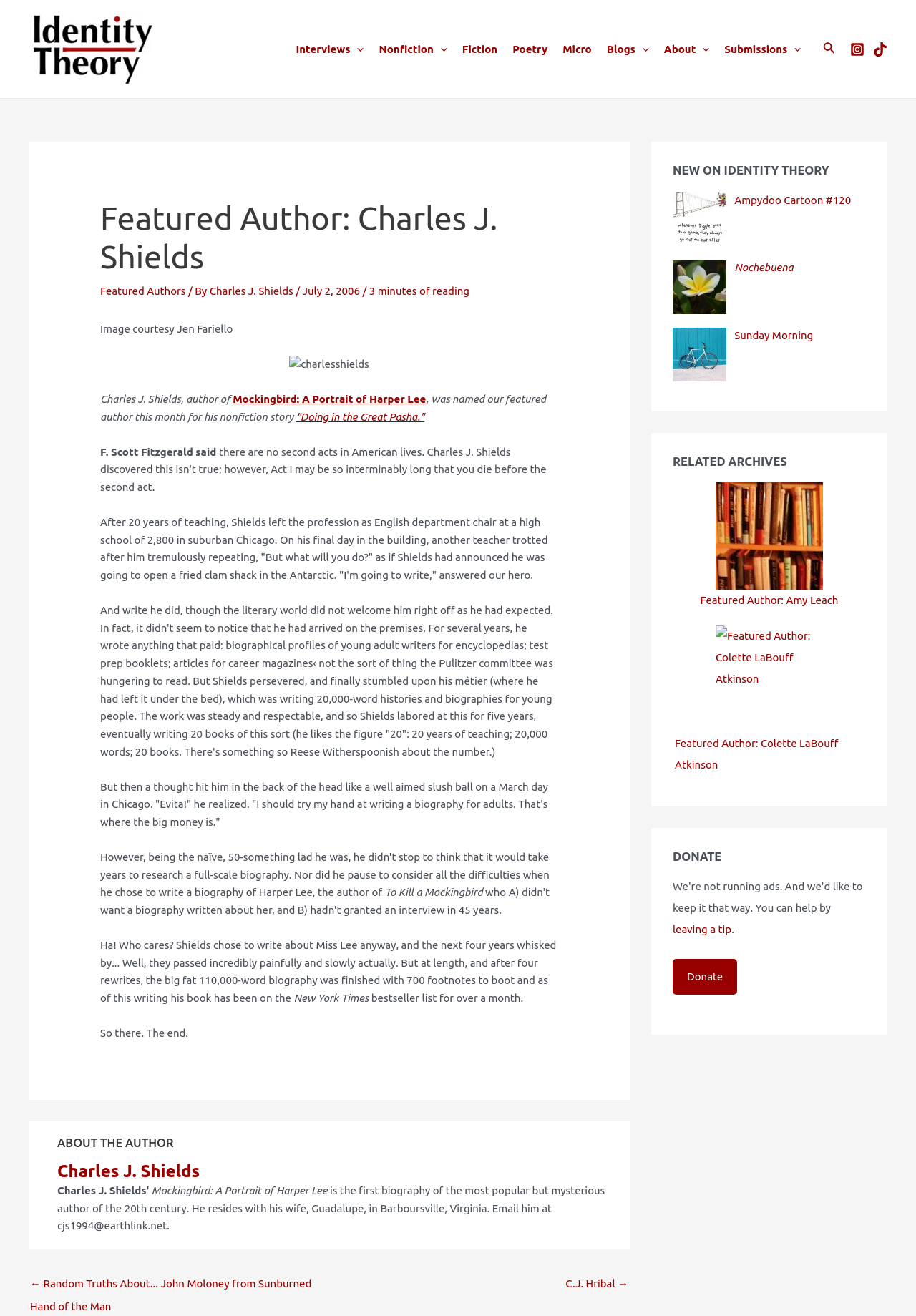Indicate the bounding box coordinates of the clickable region to achieve the following instruction: "Visit the 'Identity Theory' homepage."

[0.031, 0.032, 0.171, 0.041]